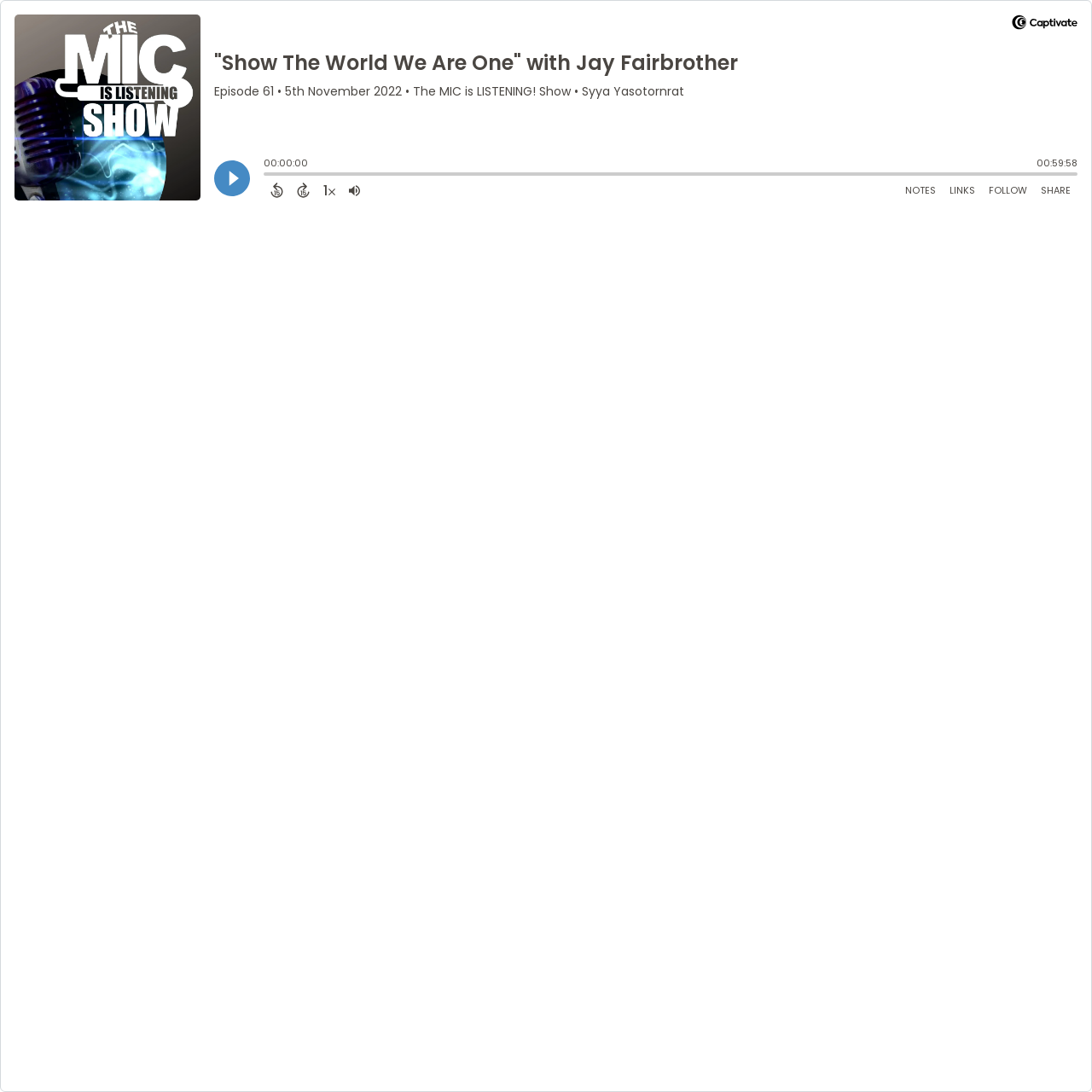Describe the webpage in detail, including text, images, and layout.

This webpage is about a podcast episode titled "Show The World We Are One" with Jay Fairbrother from The MIC is LISTENING! Show. At the top, there is a link and an image, likely a logo or icon, positioned on the right side. Below this, there is a larger image, which is the artwork for the podcast.

The main content area has a title "Show The World We Are One" with Jay Fairbrother, followed by the episode number, 61, and the release date, 5th November 2022. There is also a description of the podcast, "The MIC is LISTENING! Show • Syya Yasotornrat".

On the left side, there is a play button with an image inside, allowing users to start playing the episode. Below this, there is a current timestamp display showing 00:00:00, and a slider to control the playback position. There are also buttons to navigate the episode, including back 15 seconds, forward 15 seconds, and change audio speed to 1.5 times.

On the right side, there are buttons to adjust the volume, open shownotes, open links, follow the podcast, and share the episode. Each button has a corresponding image or text label, such as "NOTES", "LINKS", "FOLLOW", and "SHARE". Additionally, there are two displays showing the episode length, 00:59:58, and the current playback position.